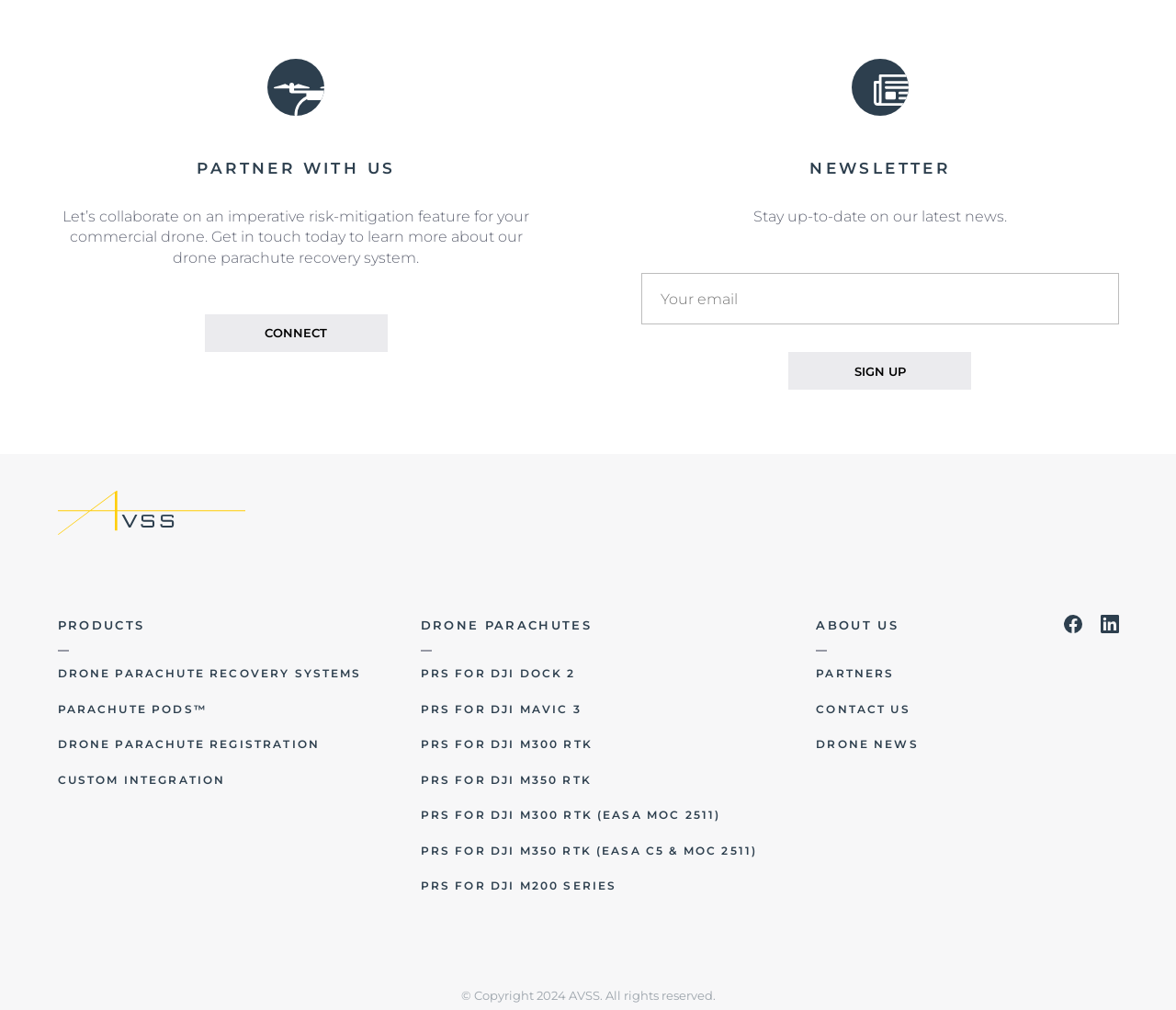How can I stay up-to-date on the latest news?
Can you provide an in-depth and detailed response to the question?

To stay up-to-date on the latest news, I can sign up for the newsletter by entering my email address in the textbox with the bounding box coordinates [0.545, 0.271, 0.951, 0.322] and clicking the 'SIGN UP' button.